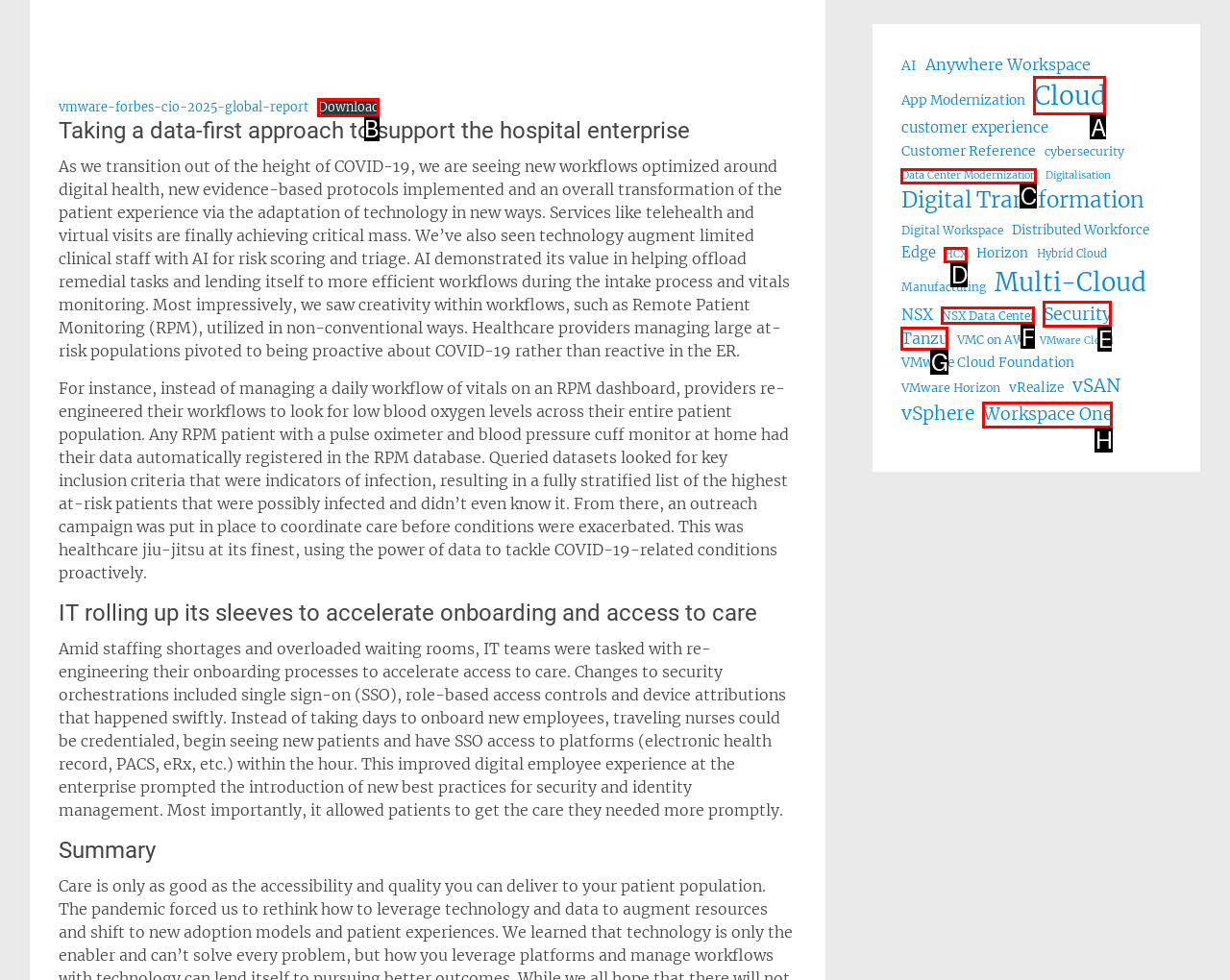Select the appropriate HTML element that needs to be clicked to finish the task: Learn more about the Medical Clinic and Walk-in in North Vancouver
Reply with the letter of the chosen option.

None